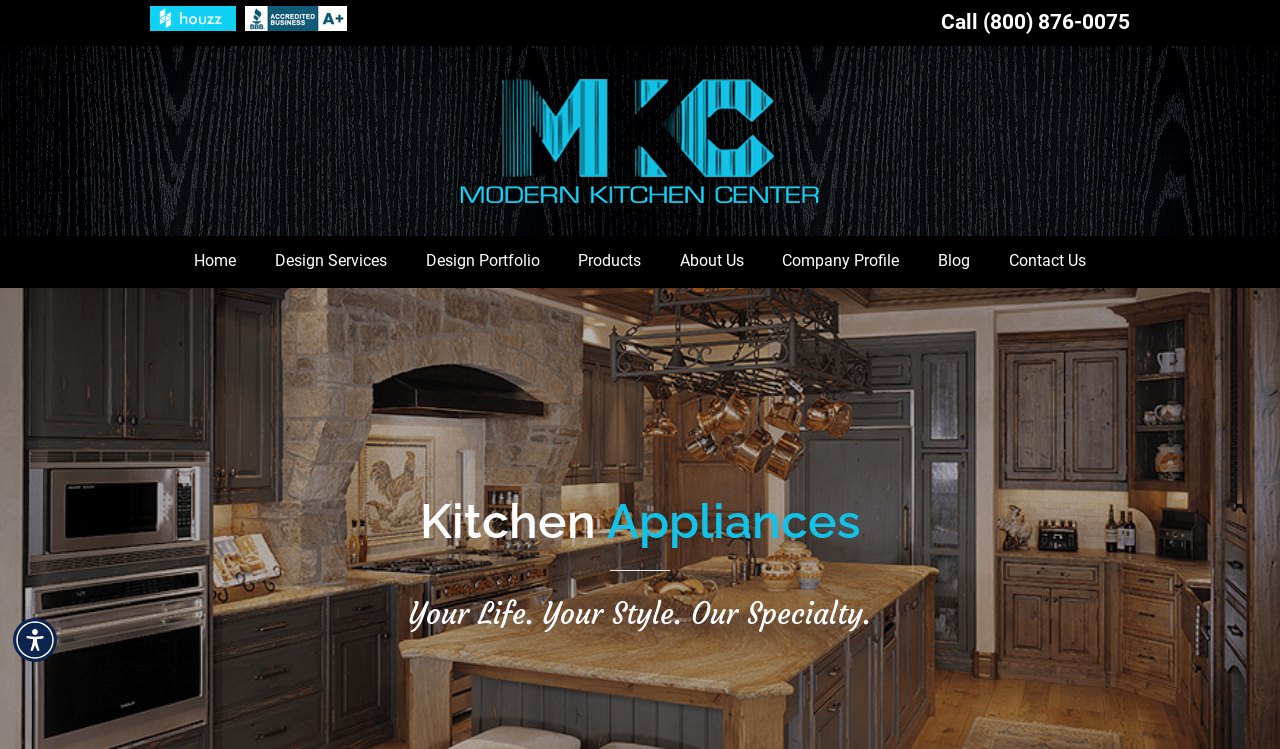Show the bounding box coordinates for the element that needs to be clicked to execute the following instruction: "Visit the Modern Kitchen Center page". Provide the coordinates in the form of four float numbers between 0 and 1, i.e., [left, top, right, bottom].

[0.355, 0.101, 0.645, 0.275]